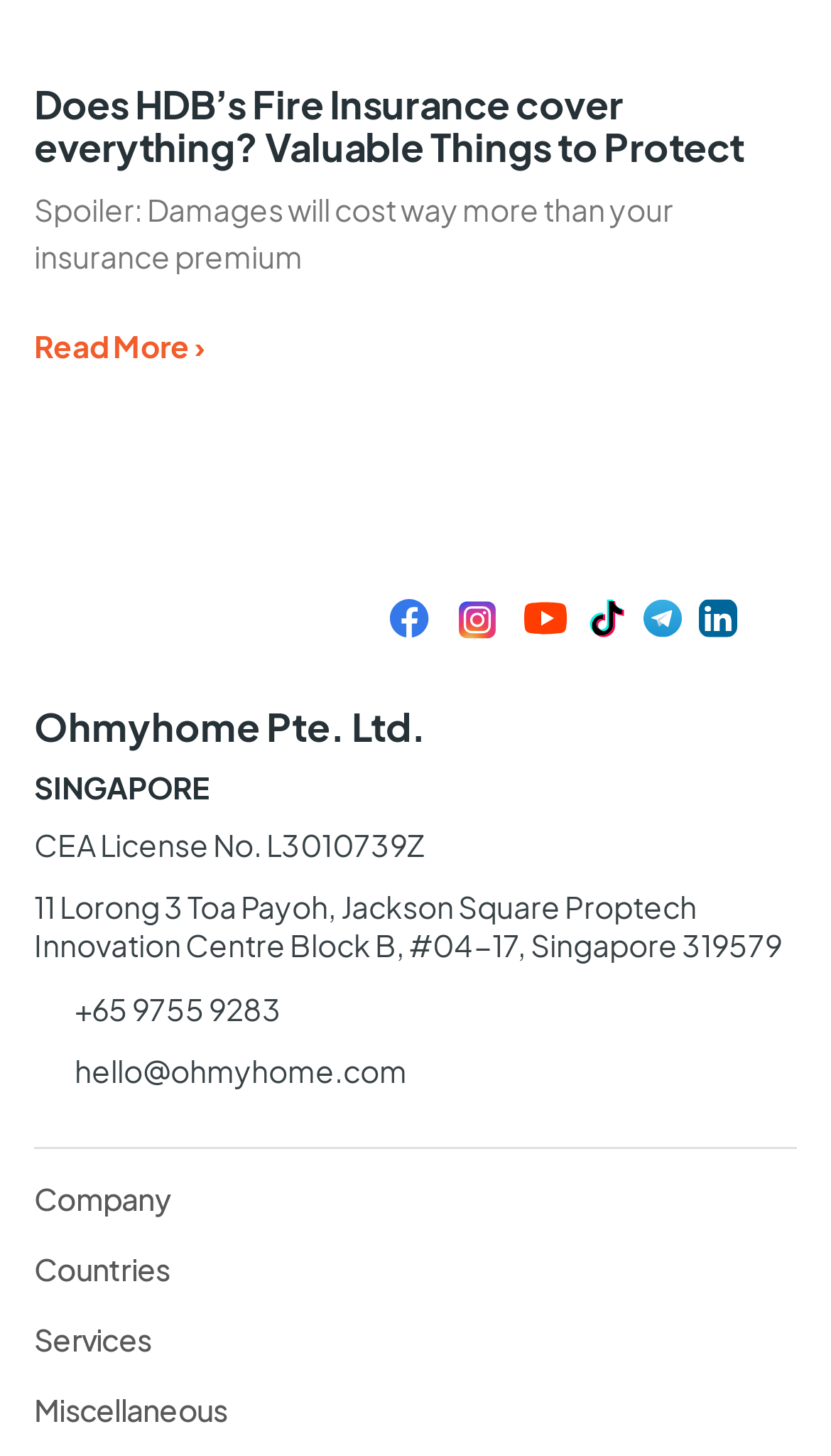Answer the question below in one word or phrase:
What is the name of the company?

Ohmyhome